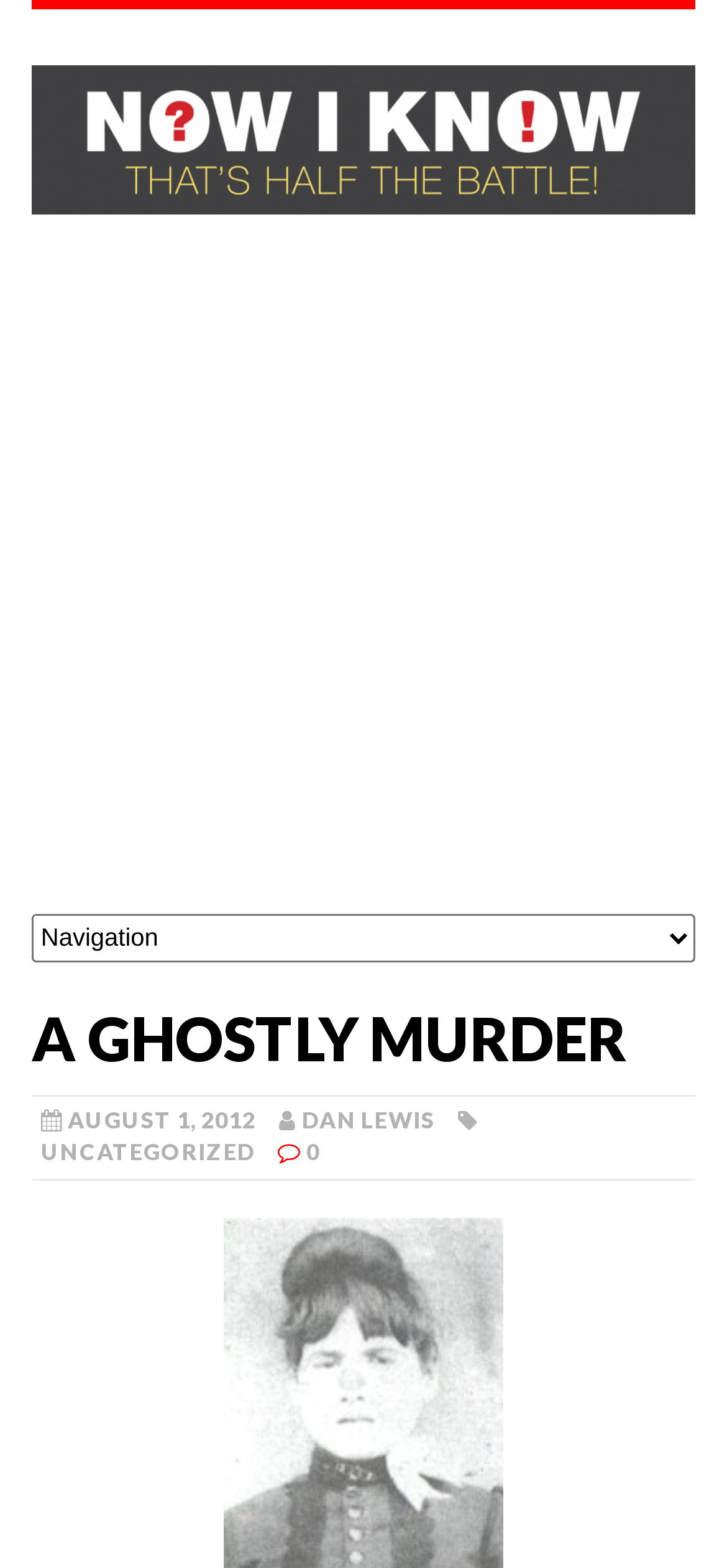Generate a thorough description of the webpage.

The webpage is about a ghostly murder, with the title "A Ghostly Murder" prominently displayed at the top. Below the title, there is a date "AUGUST 1, 2012" and two links, "DAN LEWIS" and "UNCATEGORIZED", positioned side by side. 

At the very top, there is a link "Now I Know" accompanied by an image with the same name, taking up almost the entire width of the page. 

In the middle of the page, there is a large advertisement iframe that spans the full width of the page. 

On the right side of the page, there is a combobox with a popup menu, although it is not expanded. Above the combobox, there is a header section that contains the title "A GHOSTLY MURDER" in a larger font size.